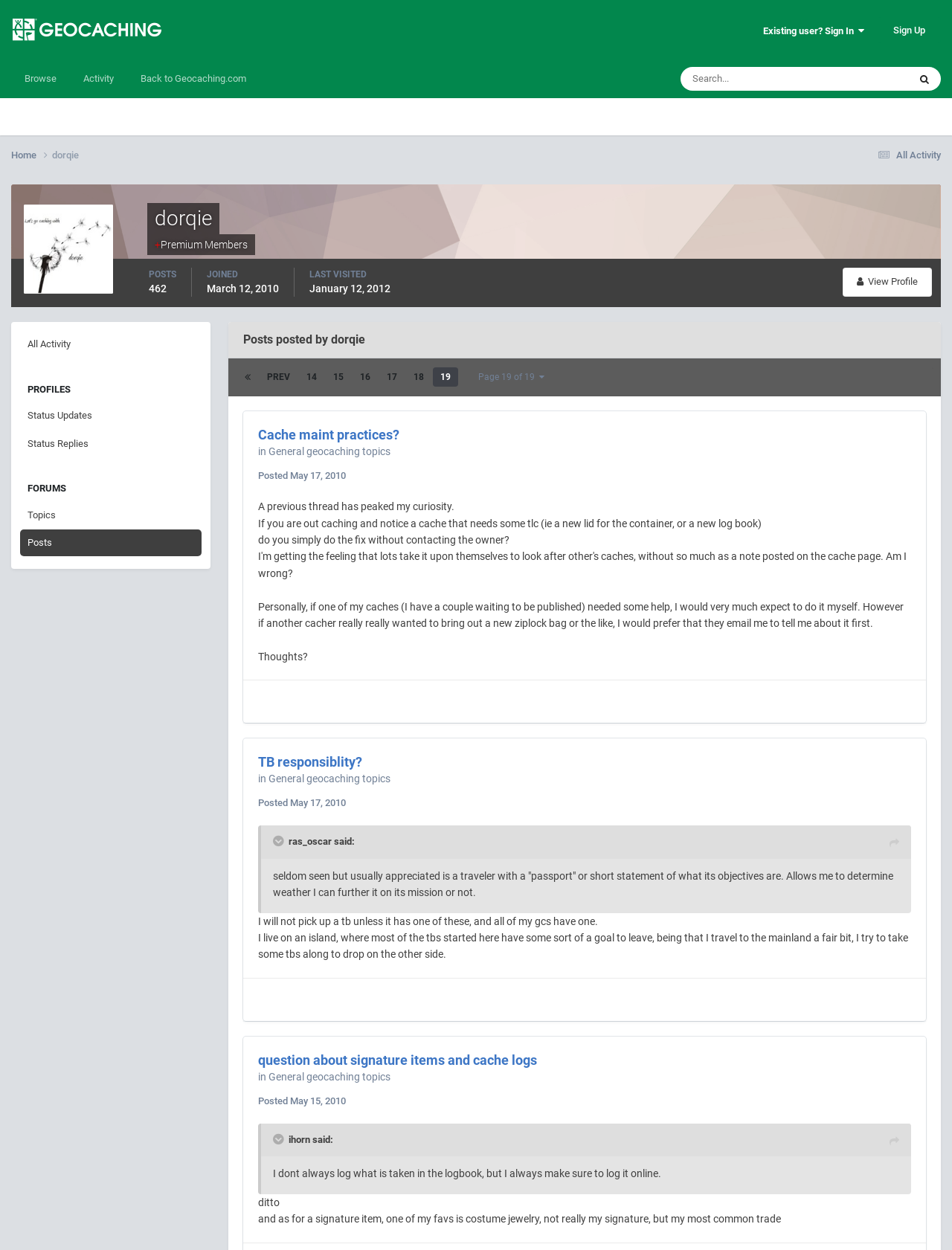Offer a detailed account of what is visible on the webpage.

This webpage is a forum page dedicated to a user named "dorqie" on a geocaching website. At the top, there is a navigation bar with links to "Geocaching Forums", "Browse", "Activity", and "Back to Geocaching.com". On the right side of the navigation bar, there are links to "Sign In" and "Sign Up". Below the navigation bar, there is a search box and a button to search.

The main content of the page is divided into two sections. The left section displays information about the user "dorqie", including their profile picture, username, and statistics such as the number of posts they have made. There are also links to view their profile, posts, and other activities.

The right section of the page displays a list of forum posts made by "dorqie". Each post includes a heading, the date and time it was posted, and the content of the post. The posts are numbered, and there are links to navigate to previous and next pages of posts. There are 19 pages of posts in total.

The posts themselves contain a mix of text and links. Some posts have quotes from other users, which are displayed in a blockquote format. The posts also contain links to other topics and forums. The content of the posts appears to be related to geocaching, with discussions about cache maintenance, travel bugs, and signature items.